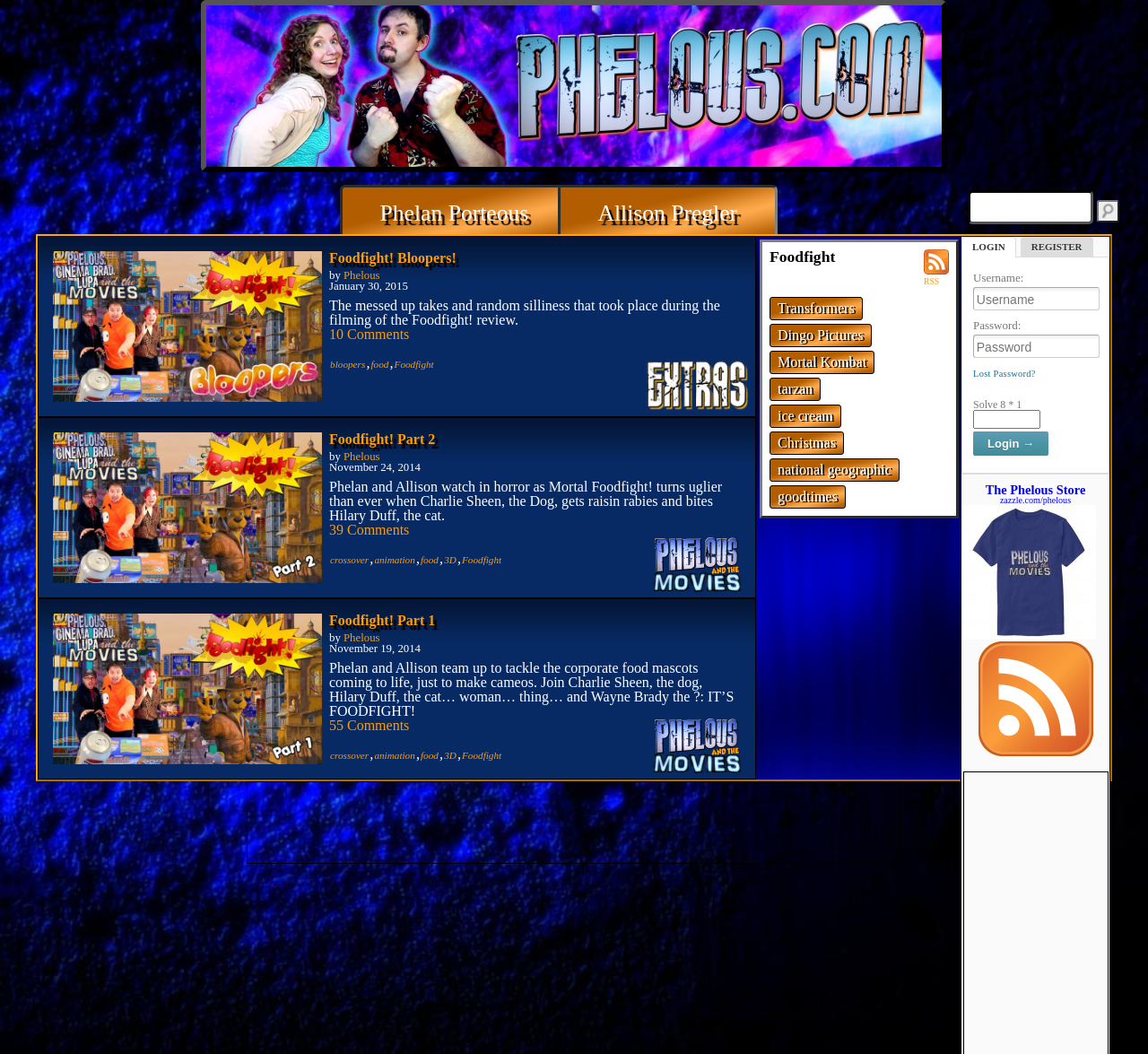Identify the bounding box coordinates for the UI element described as: "name="s"".

[0.843, 0.18, 0.952, 0.213]